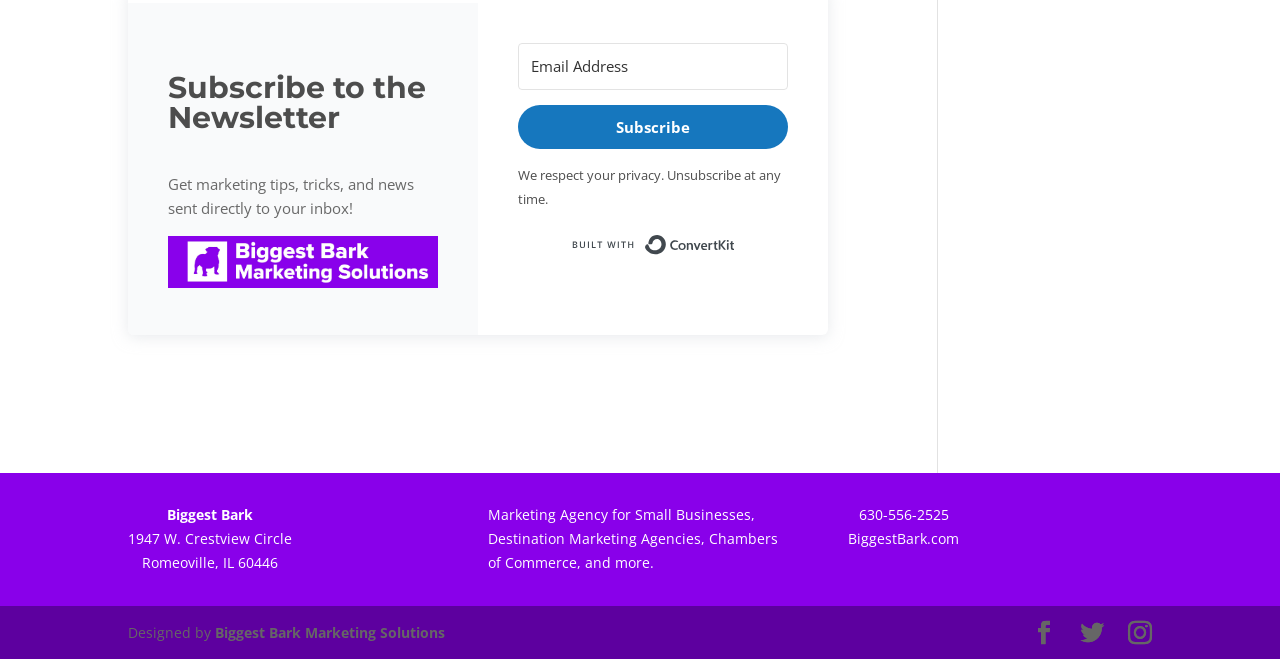Please provide a detailed answer to the question below by examining the image:
What is the address of the company?

The address of the company can be found in the static text '1947 W. Crestview Circle' which is located near the bottom of the page, along with the city and state 'Romeoville, IL 60446'.